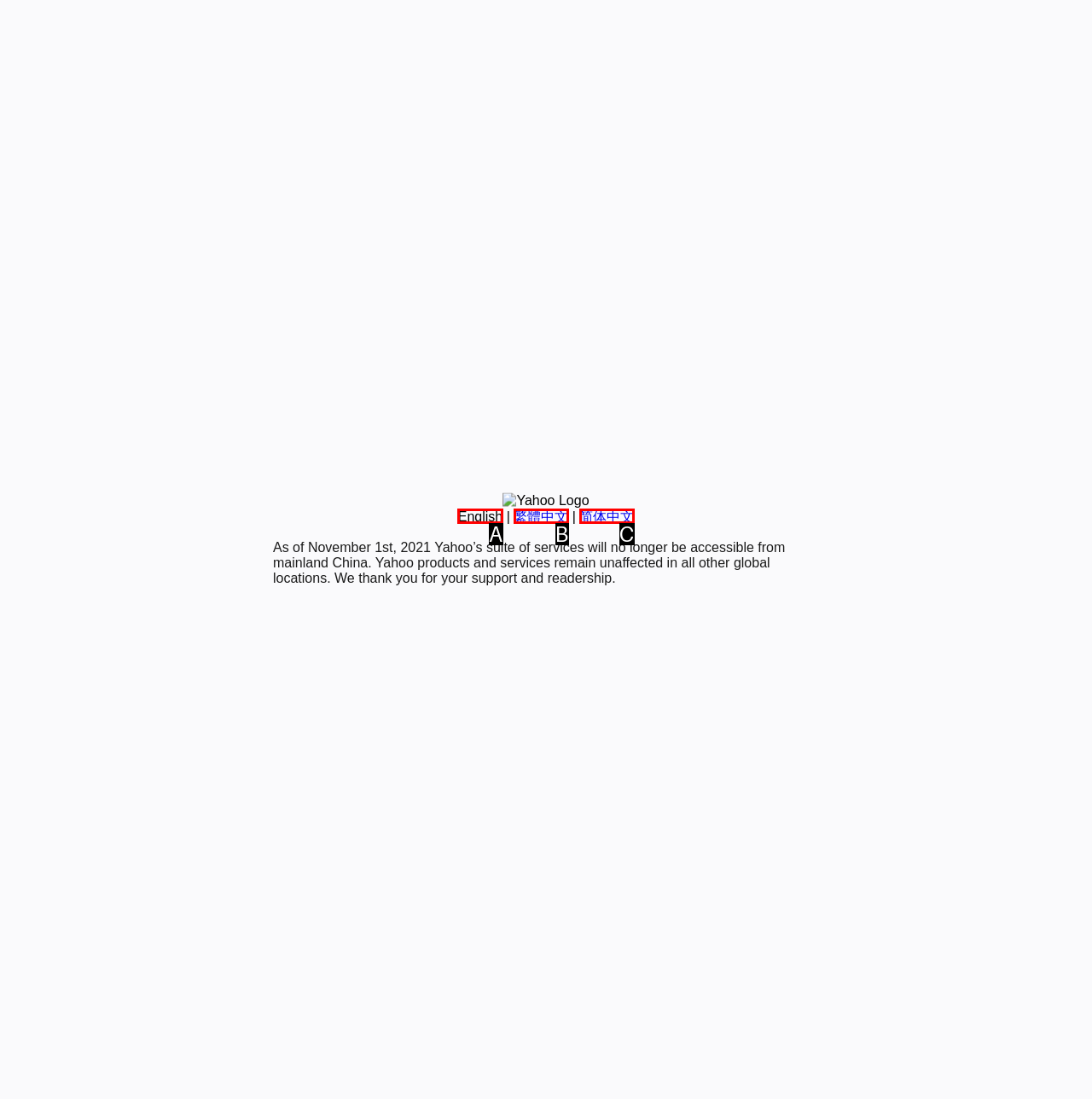Choose the letter that best represents the description: English. Answer with the letter of the selected choice directly.

A